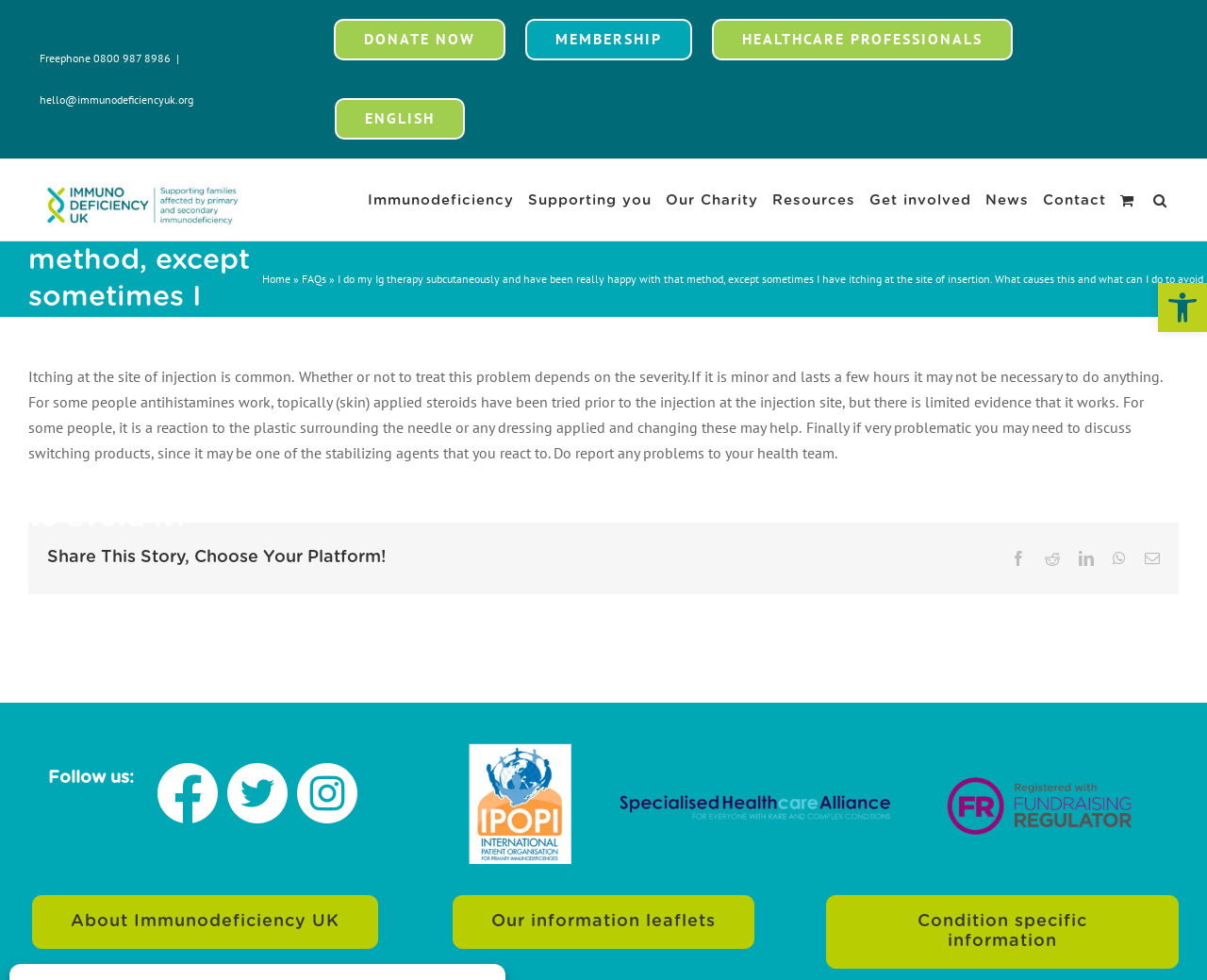Extract the bounding box coordinates for the UI element described by the text: "Donate Now". The coordinates should be in the form of [left, top, right, bottom] with values between 0 and 1.

[0.276, 0.019, 0.419, 0.062]